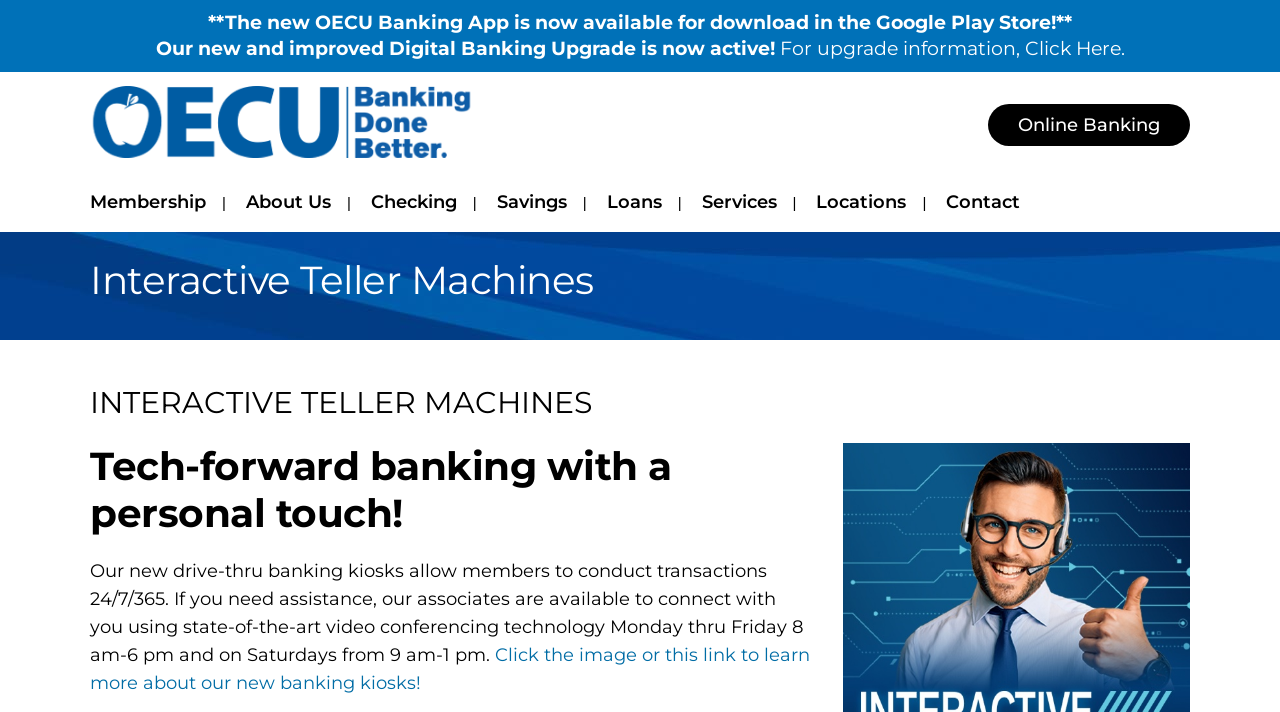Locate the bounding box of the user interface element based on this description: "Savings".

[0.374, 0.242, 0.457, 0.326]